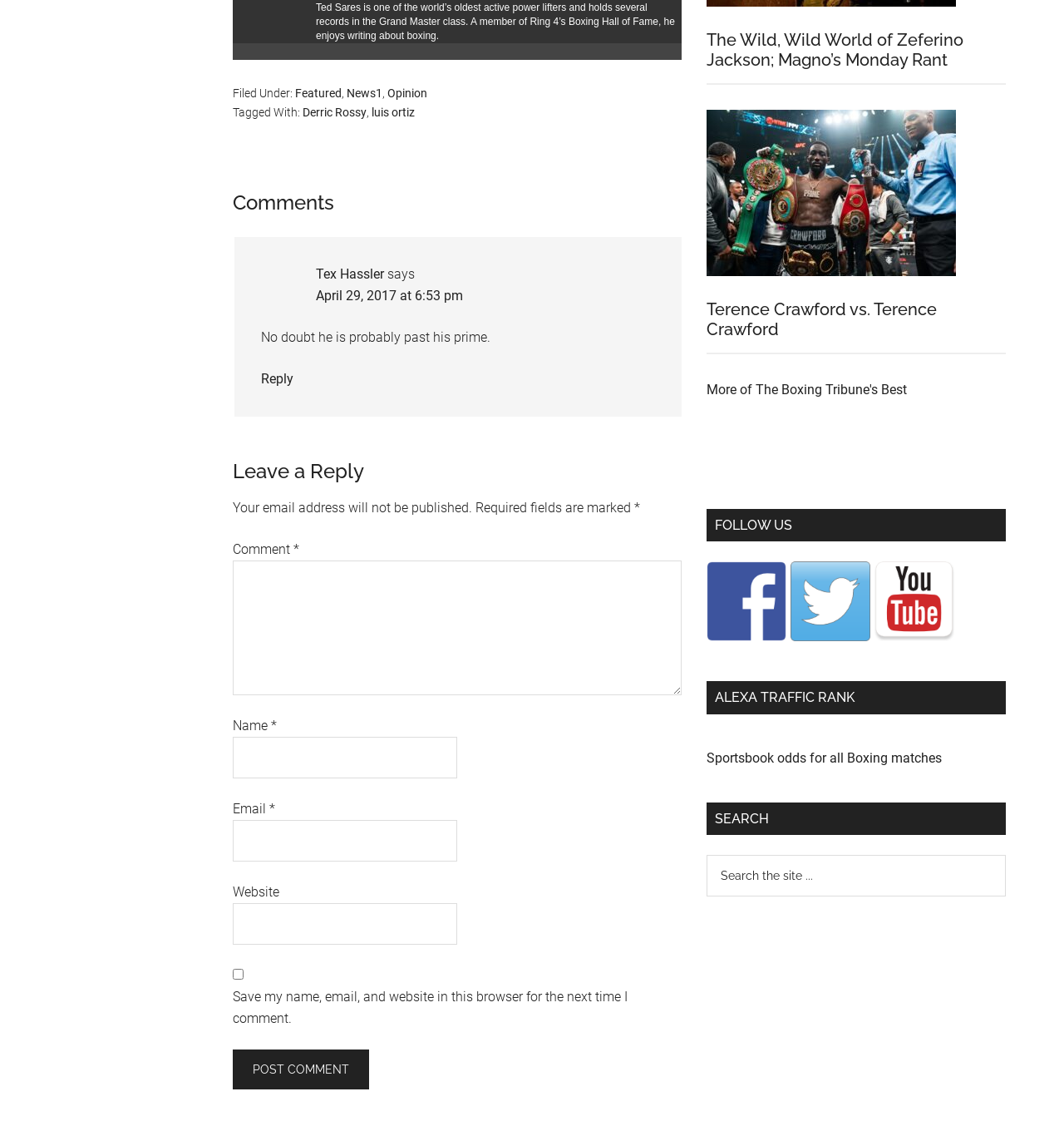Determine the bounding box coordinates for the clickable element required to fulfill the instruction: "Click the 'Reply to Tex Hassler' link". Provide the coordinates as four float numbers between 0 and 1, i.e., [left, top, right, bottom].

[0.245, 0.328, 0.276, 0.342]